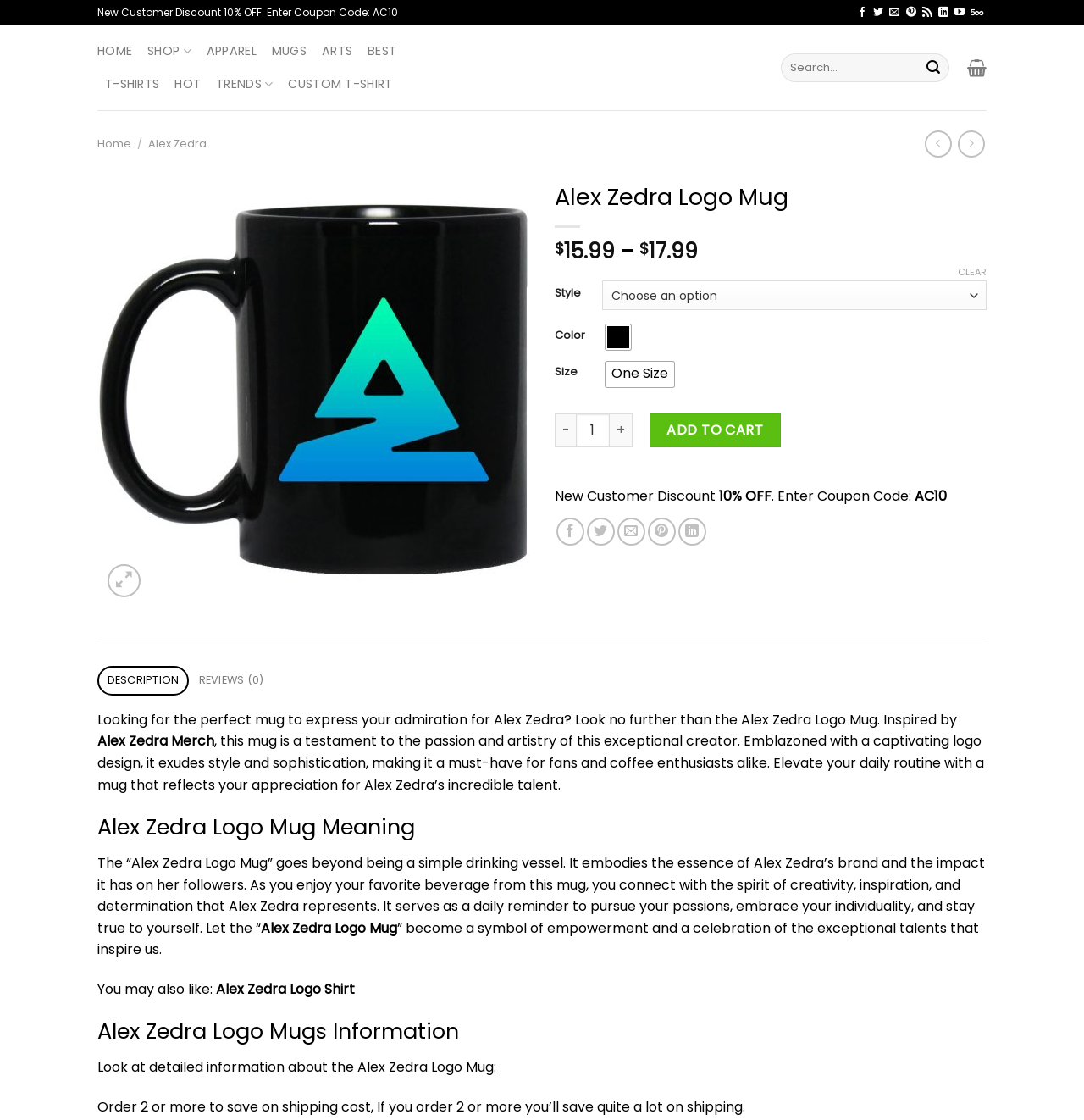Pinpoint the bounding box coordinates for the area that should be clicked to perform the following instruction: "Add Alex Zedra Logo Mug to cart".

[0.599, 0.369, 0.72, 0.399]